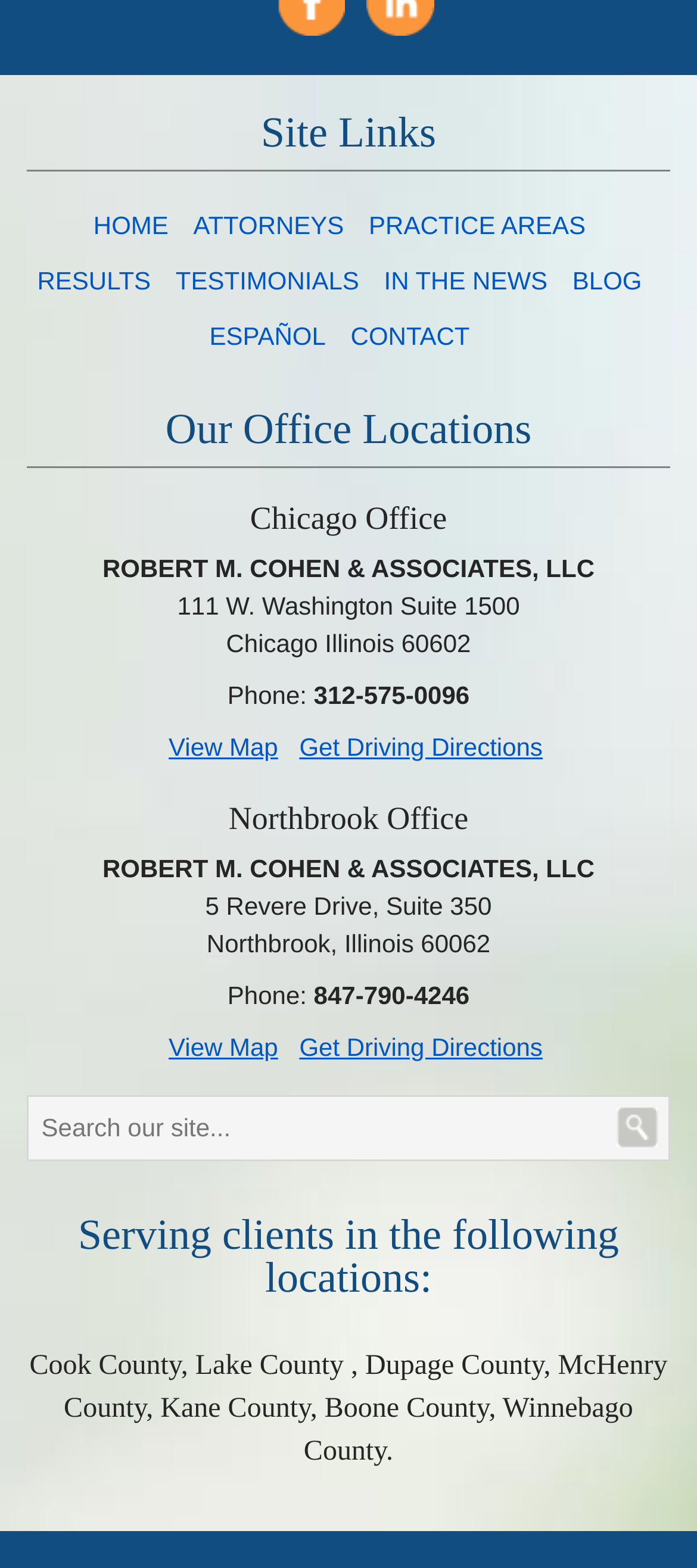Bounding box coordinates are specified in the format (top-left x, top-left y, bottom-right x, bottom-right y). All values are floating point numbers bounded between 0 and 1. Please provide the bounding box coordinate of the region this sentence describes: Get Driving Directions

[0.429, 0.468, 0.779, 0.484]